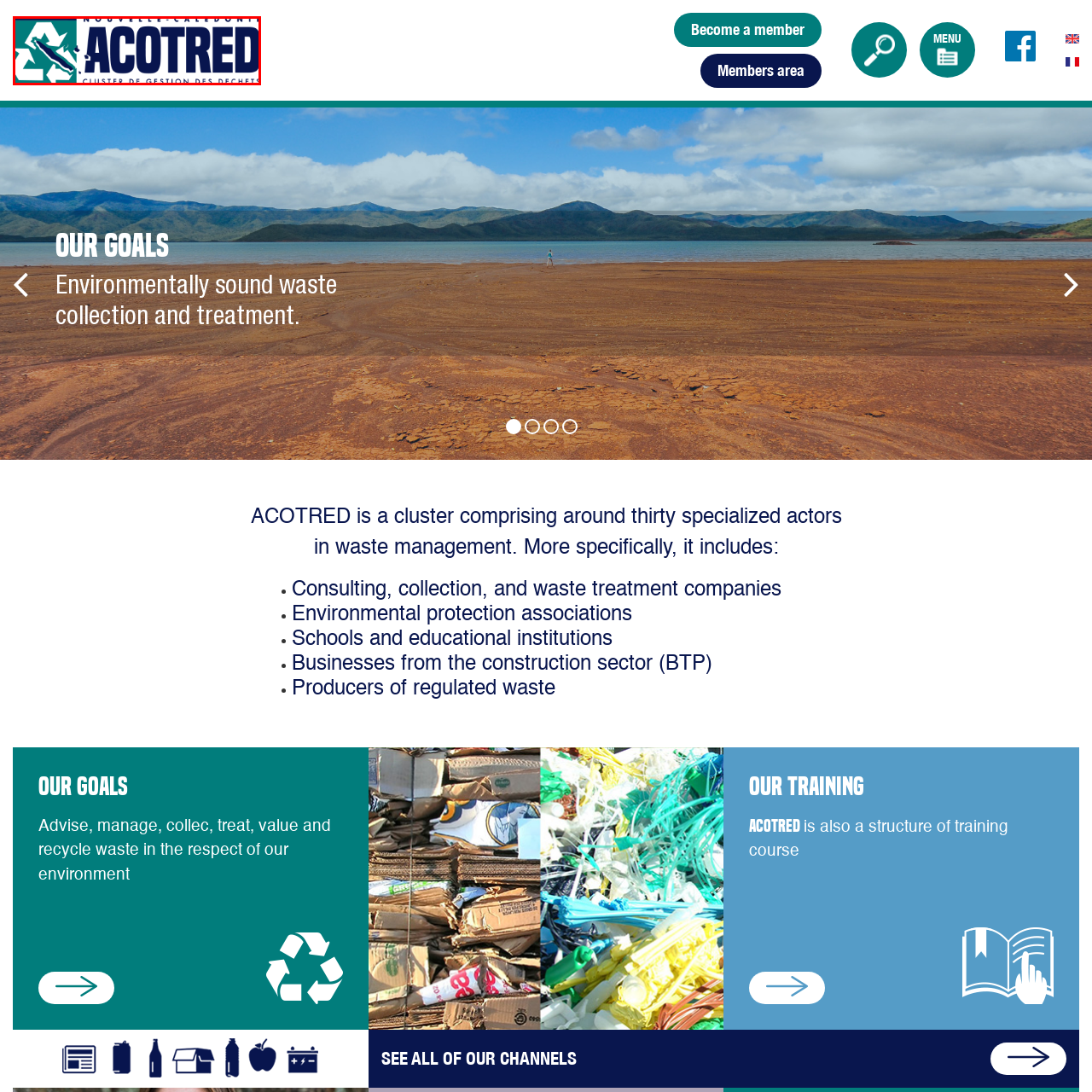What is ACOTRED's role?
Inspect the image within the red bounding box and answer the question in detail.

ACOTRED's role is to bring together various stakeholders in the waste sector to enhance waste collection, treatment, and recycling efforts, ultimately contributing to better environmental protections in the region, as described in the caption.